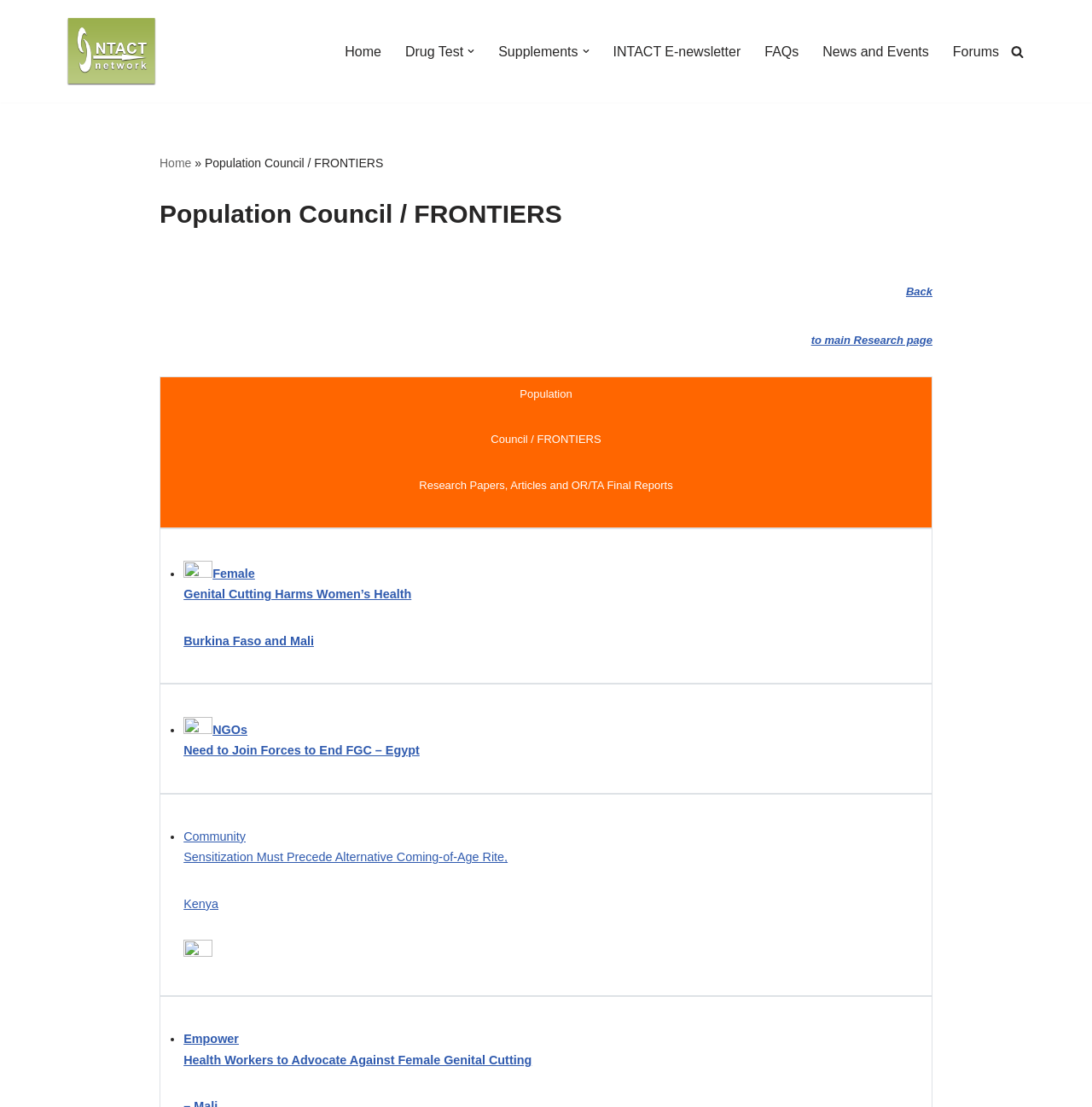Please locate the bounding box coordinates for the element that should be clicked to achieve the following instruction: "Click on the 'Home' link". Ensure the coordinates are given as four float numbers between 0 and 1, i.e., [left, top, right, bottom].

[0.316, 0.036, 0.349, 0.057]